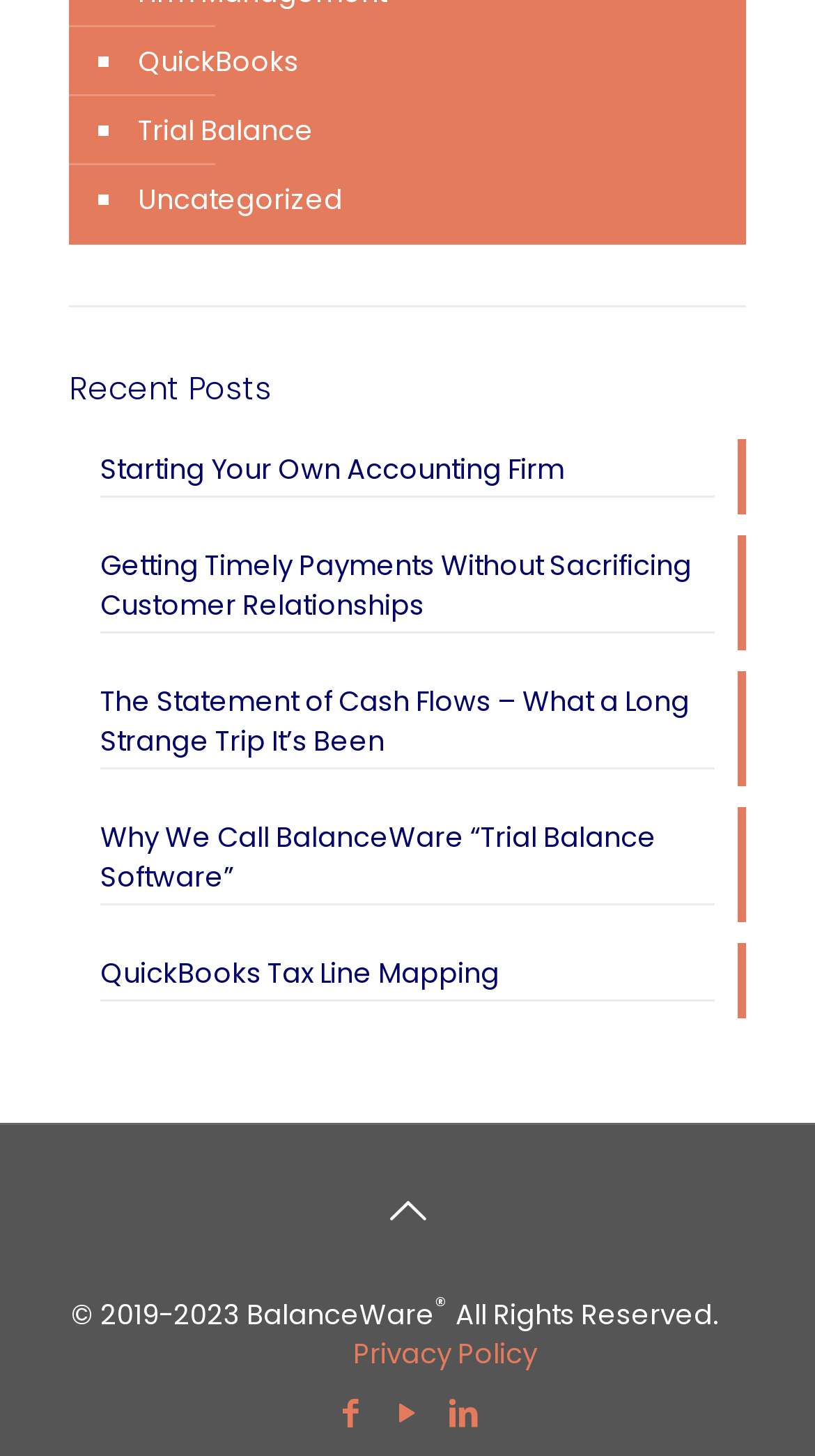Determine the bounding box coordinates for the area that should be clicked to carry out the following instruction: "Click on the Facebook icon".

[0.404, 0.955, 0.458, 0.986]